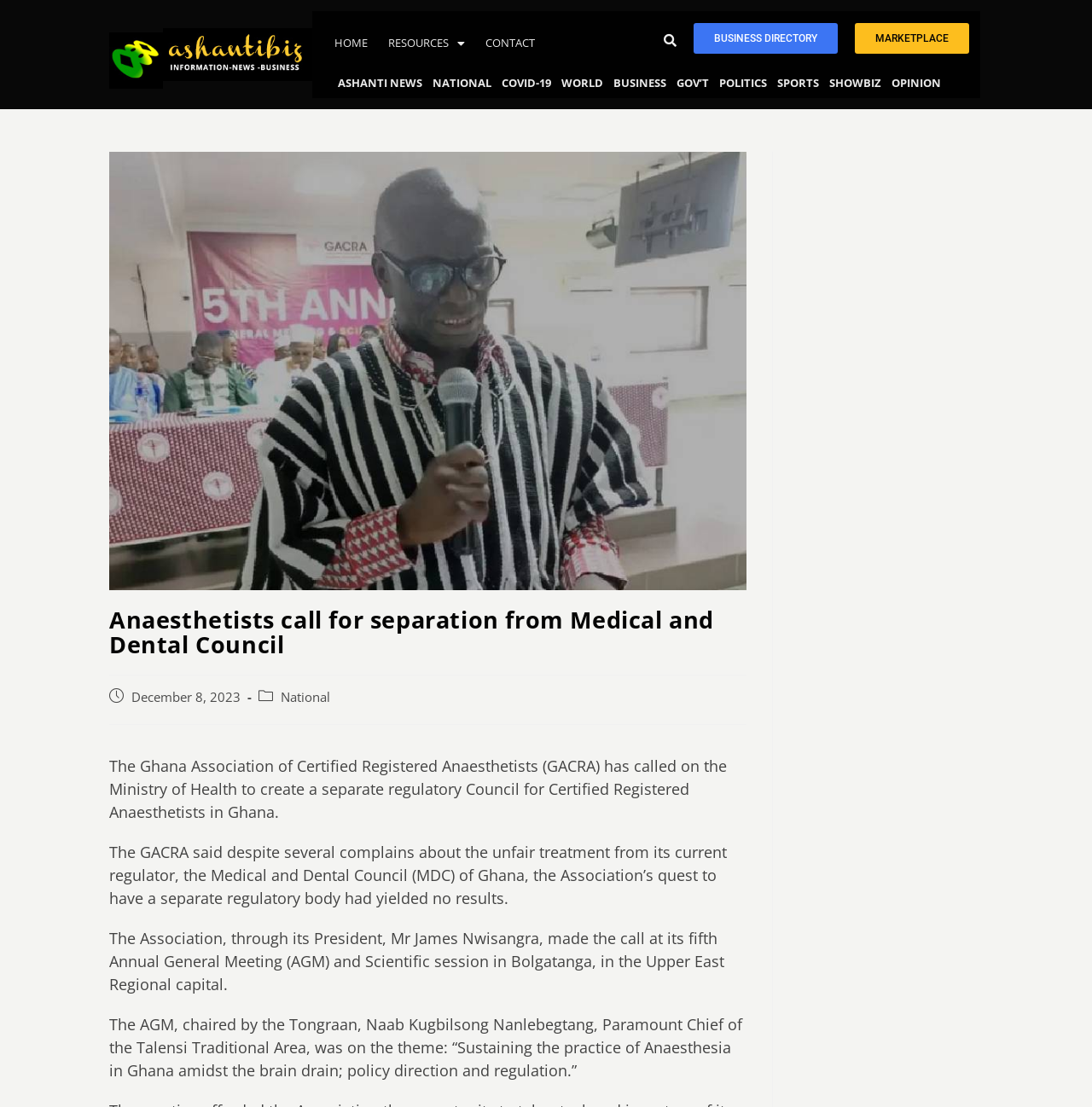What is the theme of the AGM?
Answer the question using a single word or phrase, according to the image.

Sustaining the practice of Anaesthesia in Ghana